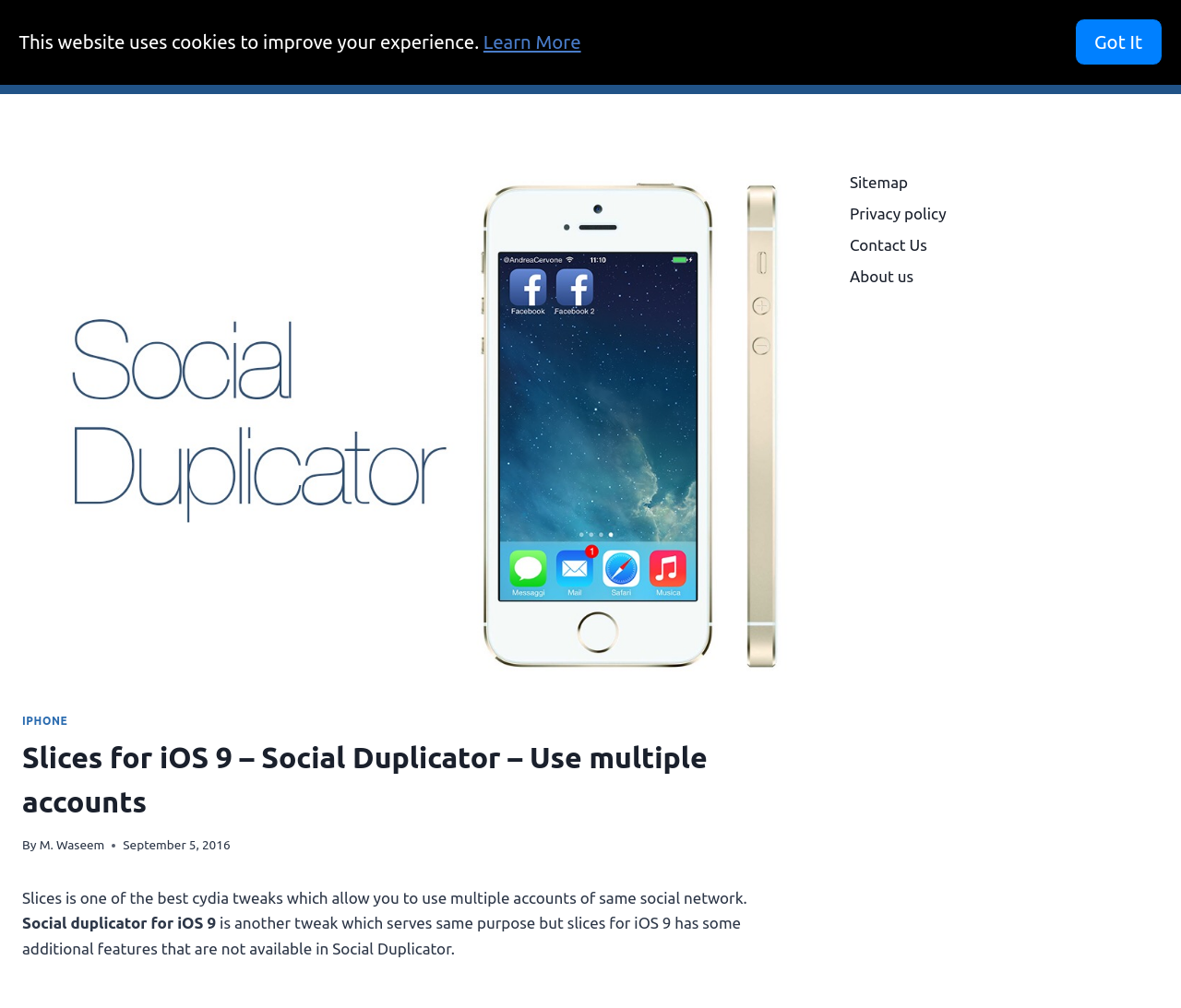Find the bounding box coordinates of the element I should click to carry out the following instruction: "Visit Rev Kid".

[0.019, 0.014, 0.136, 0.079]